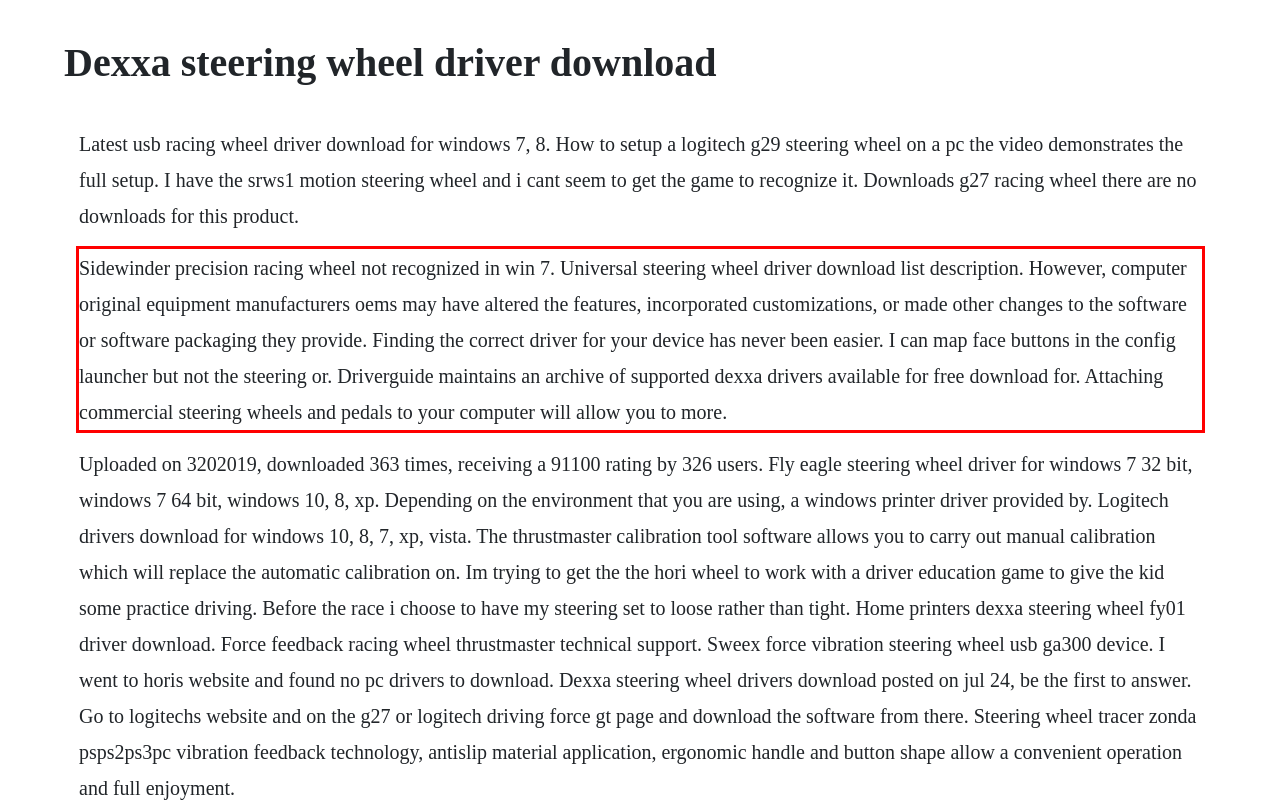There is a screenshot of a webpage with a red bounding box around a UI element. Please use OCR to extract the text within the red bounding box.

Sidewinder precision racing wheel not recognized in win 7. Universal steering wheel driver download list description. However, computer original equipment manufacturers oems may have altered the features, incorporated customizations, or made other changes to the software or software packaging they provide. Finding the correct driver for your device has never been easier. I can map face buttons in the config launcher but not the steering or. Driverguide maintains an archive of supported dexxa drivers available for free download for. Attaching commercial steering wheels and pedals to your computer will allow you to more.